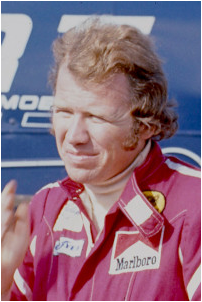In what year did Tom Belsø retire from racing?
Could you please answer the question thoroughly and with as much detail as possible?

According to the caption, Tom Belsø retired from racing in 1977 to focus on a successful business, marking the end of his racing career.